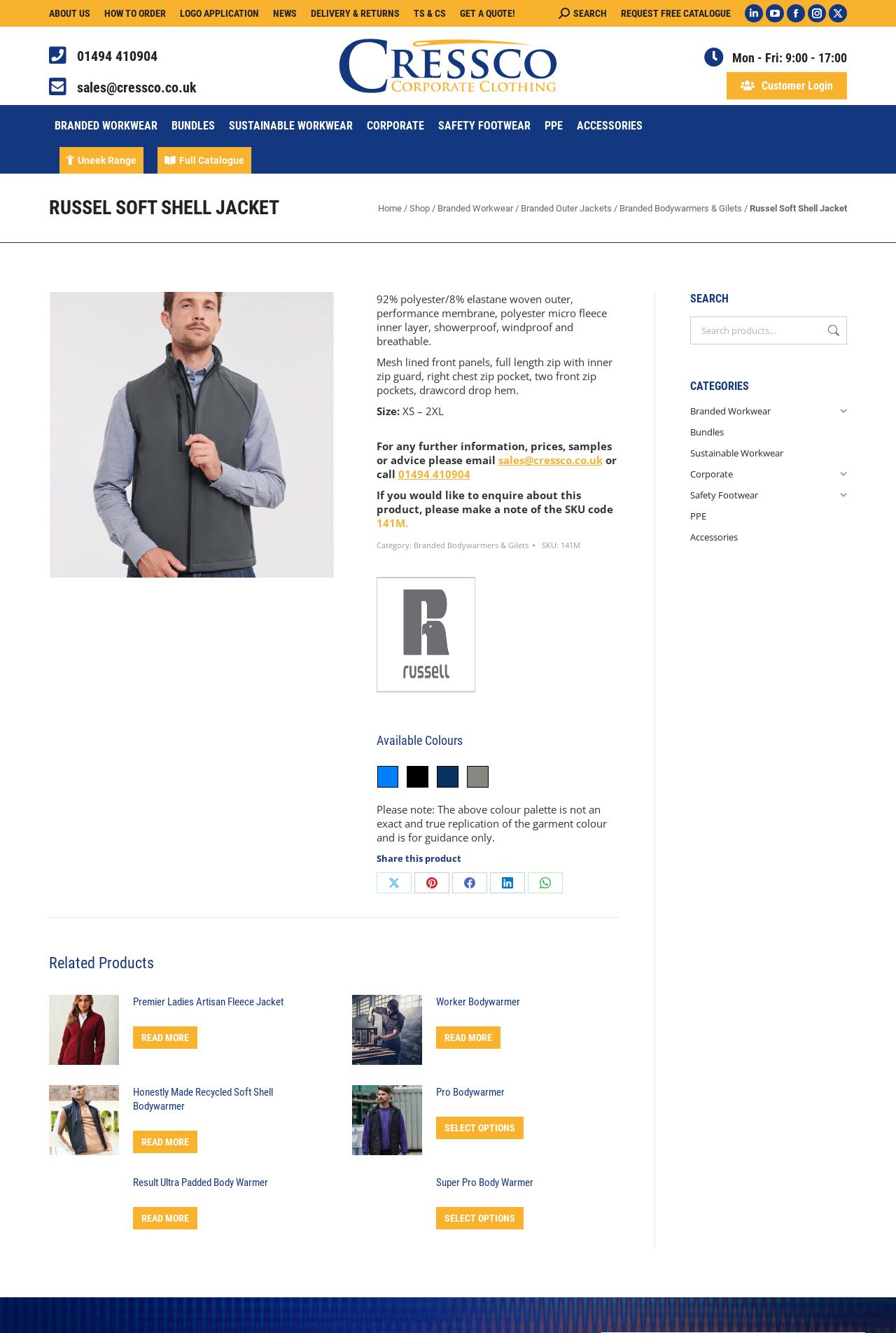Indicate the bounding box coordinates of the clickable region to achieve the following instruction: "Search for a product."

[0.623, 0.005, 0.677, 0.015]